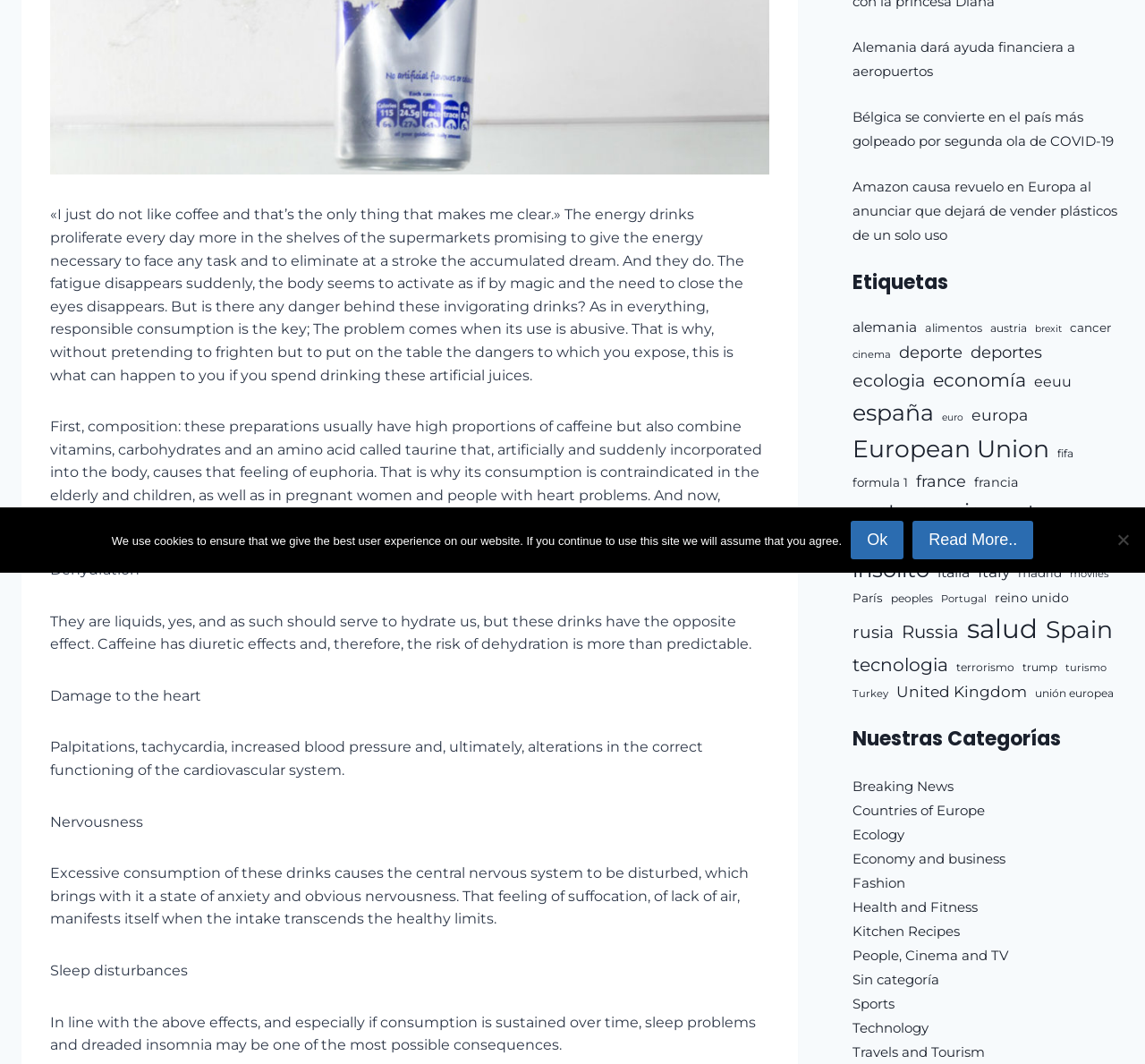Determine the bounding box coordinates (top-left x, top-left y, bottom-right x, bottom-right y) of the UI element described in the following text: People, Cinema and TV

[0.745, 0.89, 0.88, 0.906]